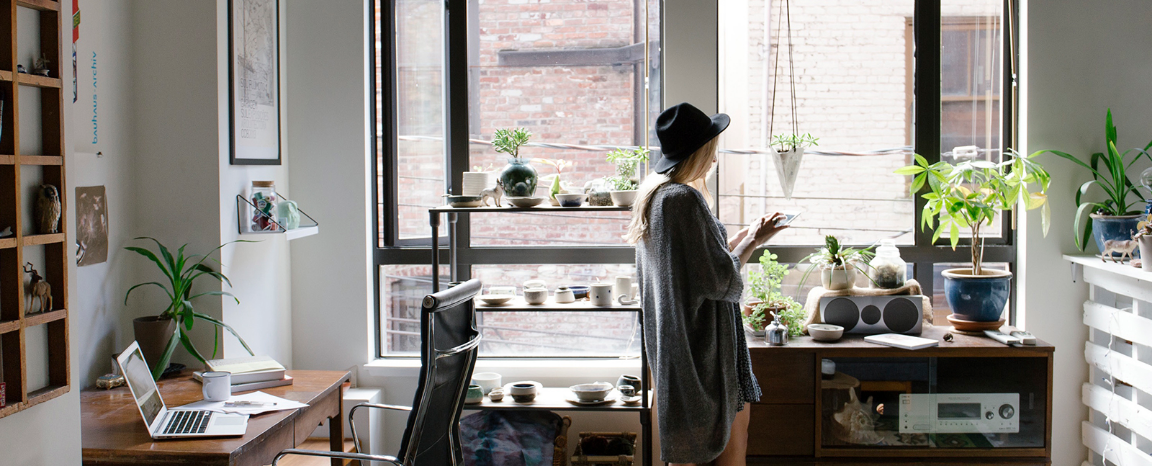Describe every important feature and element in the image comprehensively.

The image captures a serene and inviting interior space, featuring a woman standing by large windows that flood the room with natural light. She is dressed casually in a comfy gray cardigan and a stylish hat, absorbed in her smartphone. The background showcases a blend of greenery, with various plants elegantly arranged on the window sill, enhancing the cozy atmosphere. 

To her left, a minimalist wooden desk holds a sleek laptop and a steaming cup, suggesting a workspace that encourages creativity and productivity. The furniture reflects a harmonious balance between functionality and aesthetics, with wooden tones and decorative items adding warmth to the environment. This scene encapsulates a moment of tranquility and inspiration, ideal for those seeking a peaceful retreat within their own home.